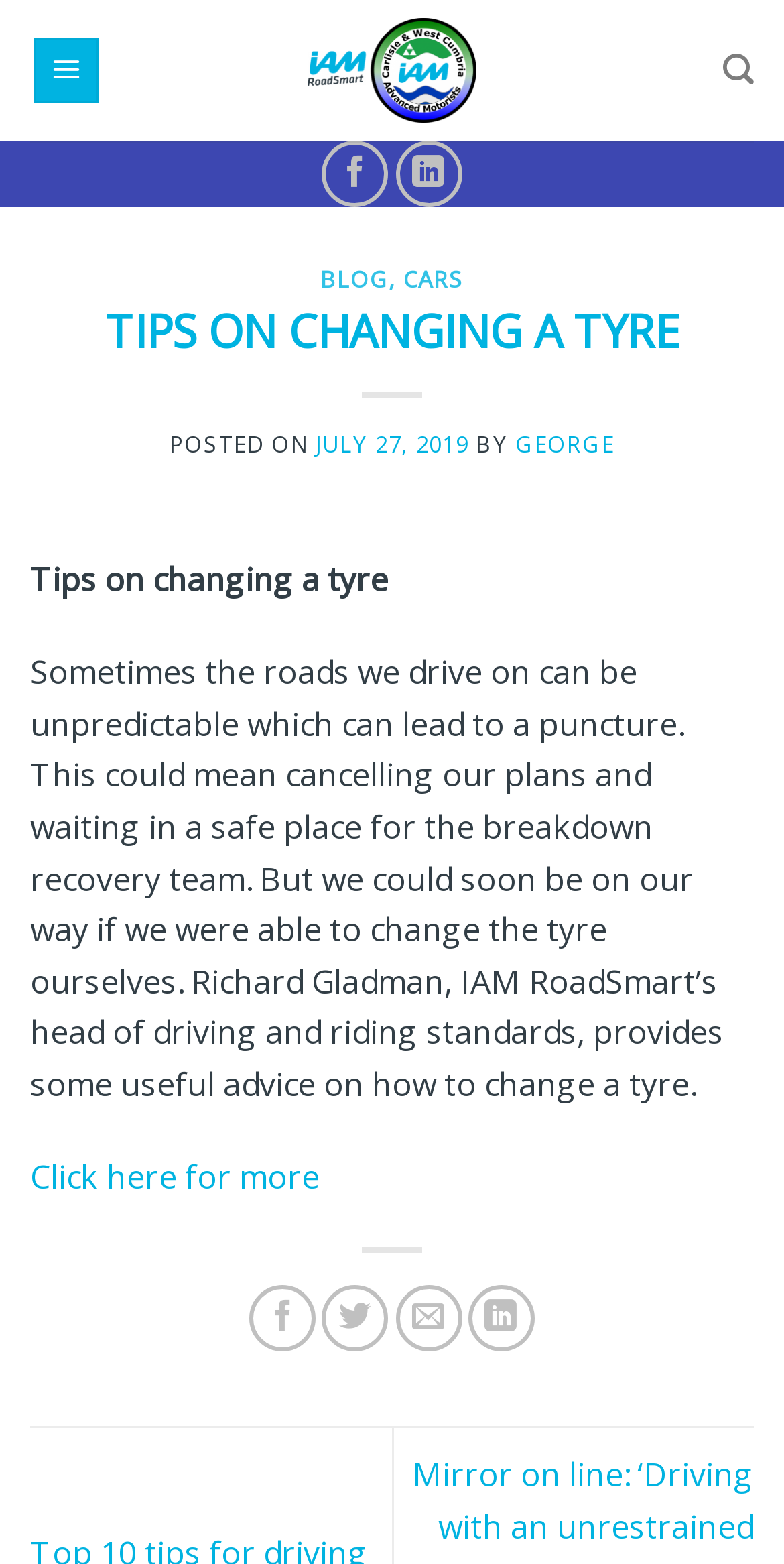Please determine the bounding box coordinates of the element's region to click in order to carry out the following instruction: "Share on Twitter". The coordinates should be four float numbers between 0 and 1, i.e., [left, top, right, bottom].

[0.411, 0.821, 0.496, 0.864]